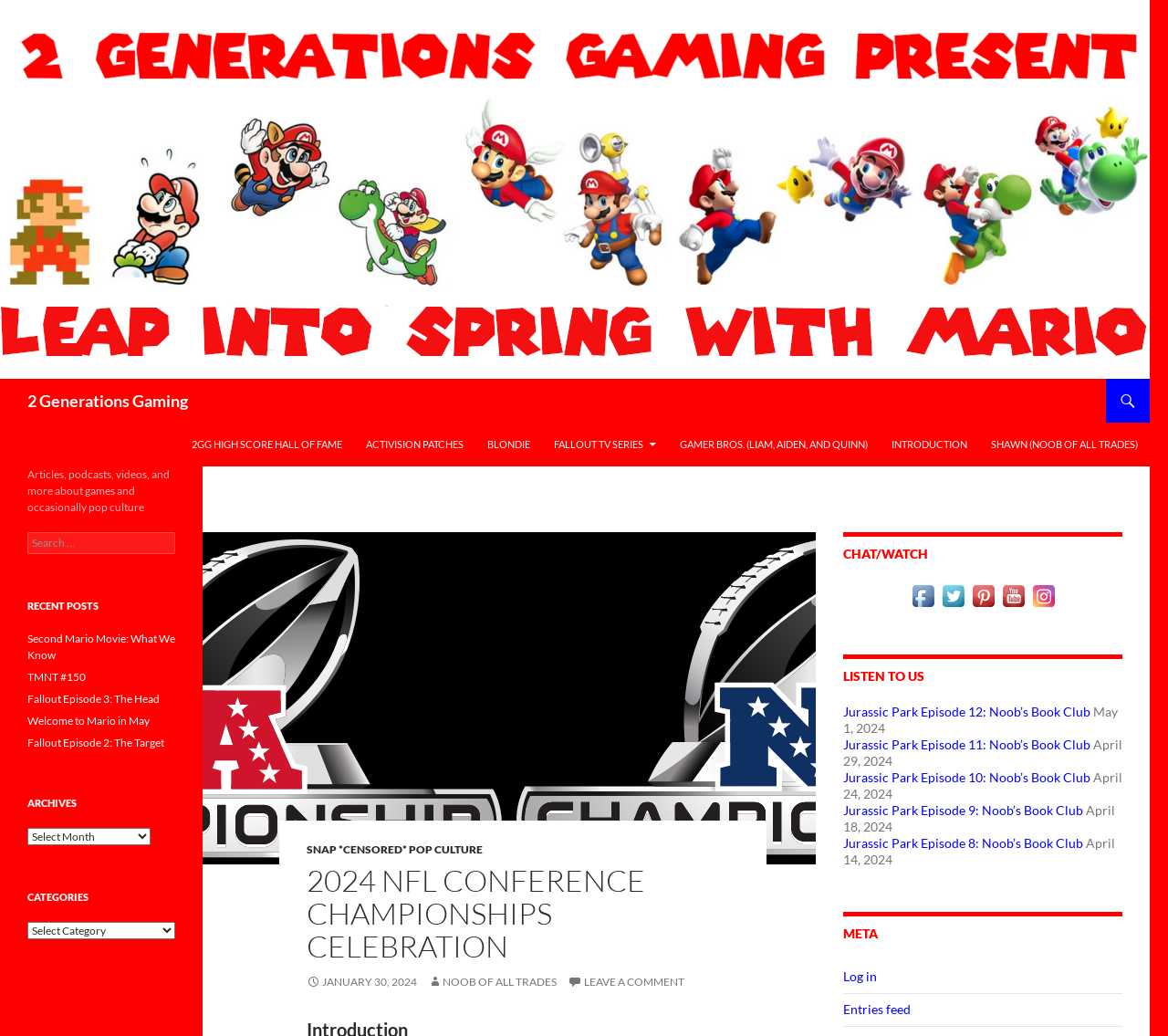Please locate the bounding box coordinates of the element that should be clicked to complete the given instruction: "Log in".

[0.722, 0.935, 0.751, 0.95]